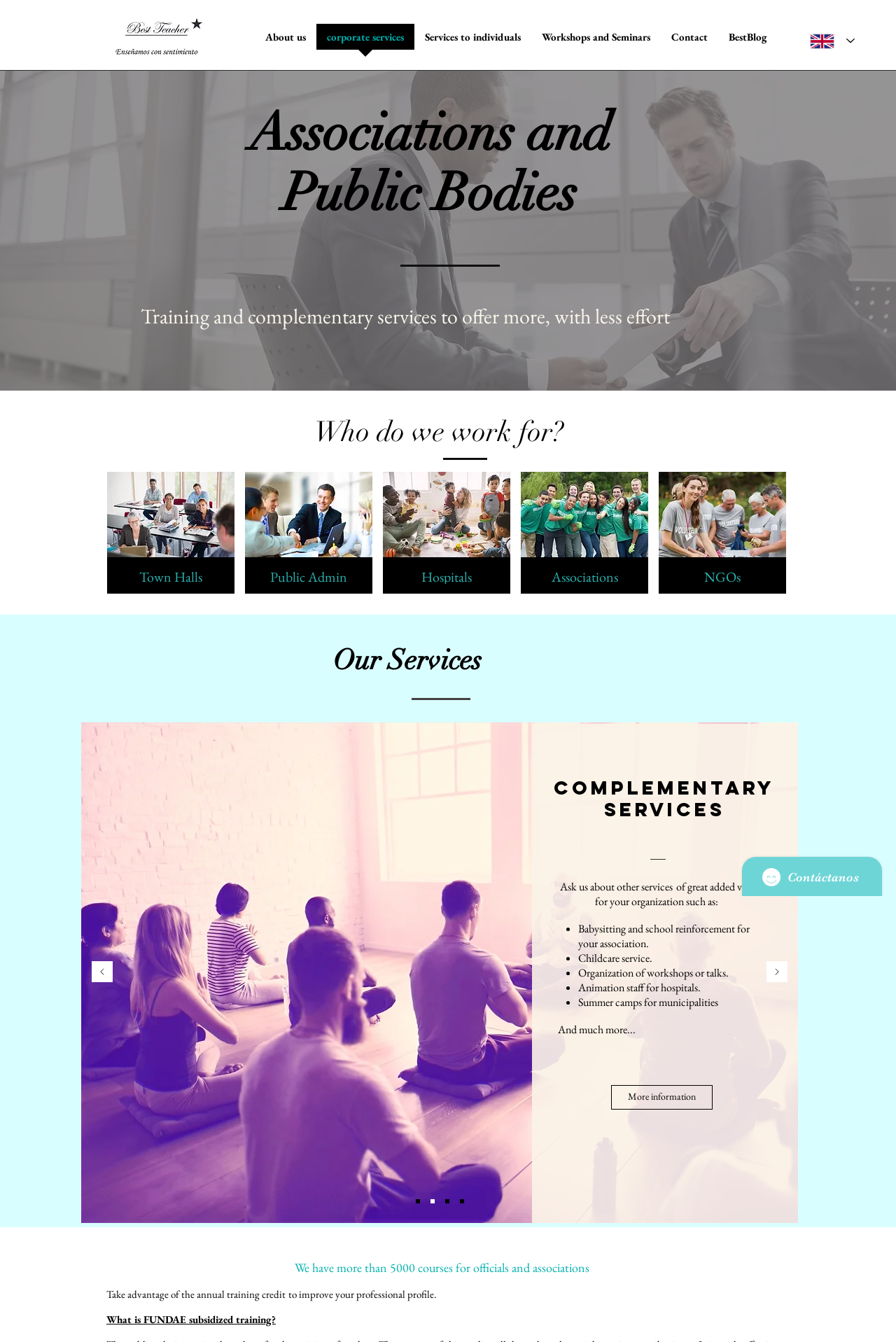Please determine the bounding box coordinates of the element's region to click for the following instruction: "View more information about complementary services".

[0.682, 0.808, 0.795, 0.827]